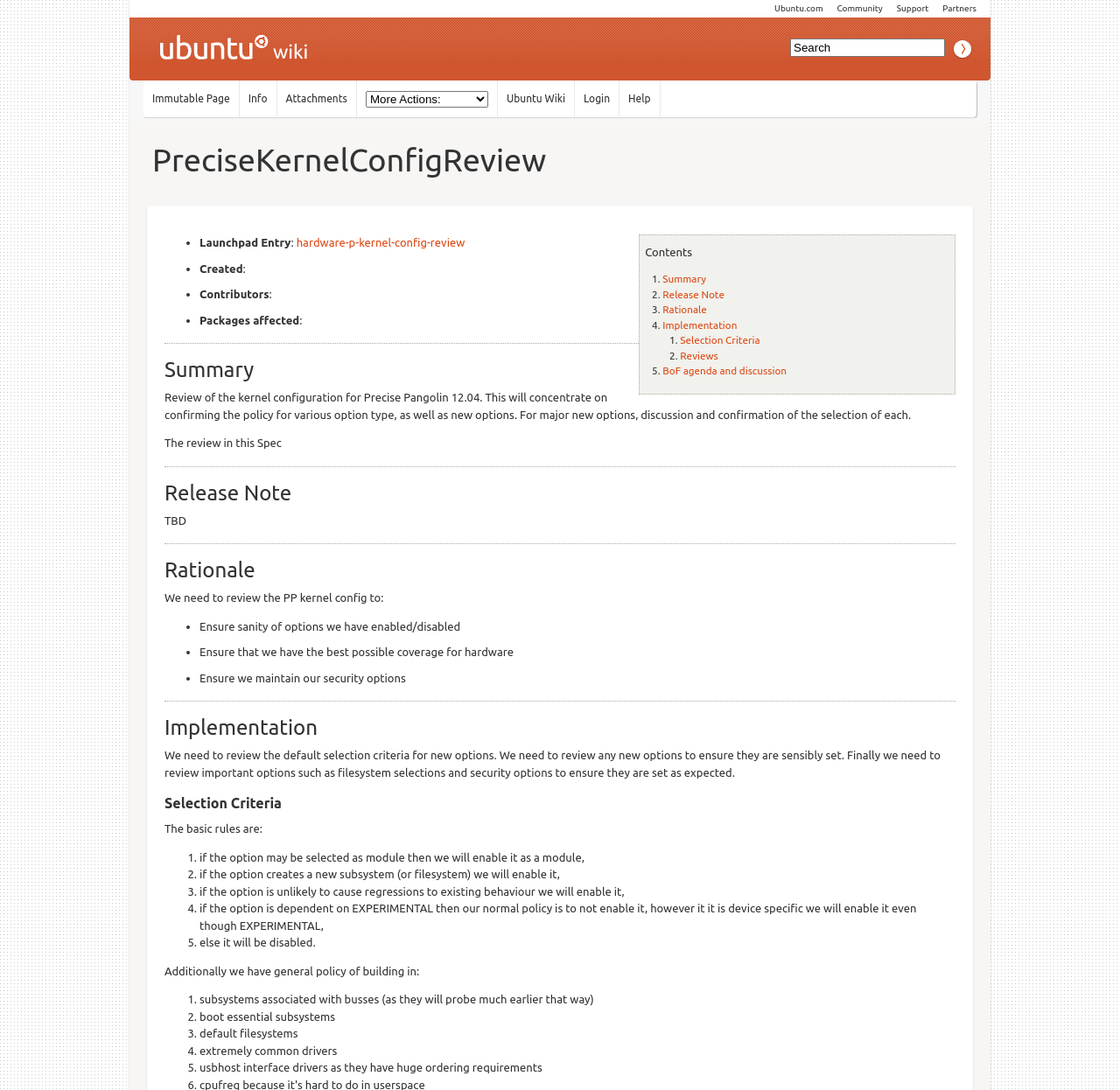What is the rationale for reviewing the kernel configuration?
Answer the question with a thorough and detailed explanation.

The rationale for reviewing the kernel configuration is to ensure the sanity of options, ensure the best possible coverage for hardware, and maintain security options. This is necessary to confirm the policy for various option types and new options.